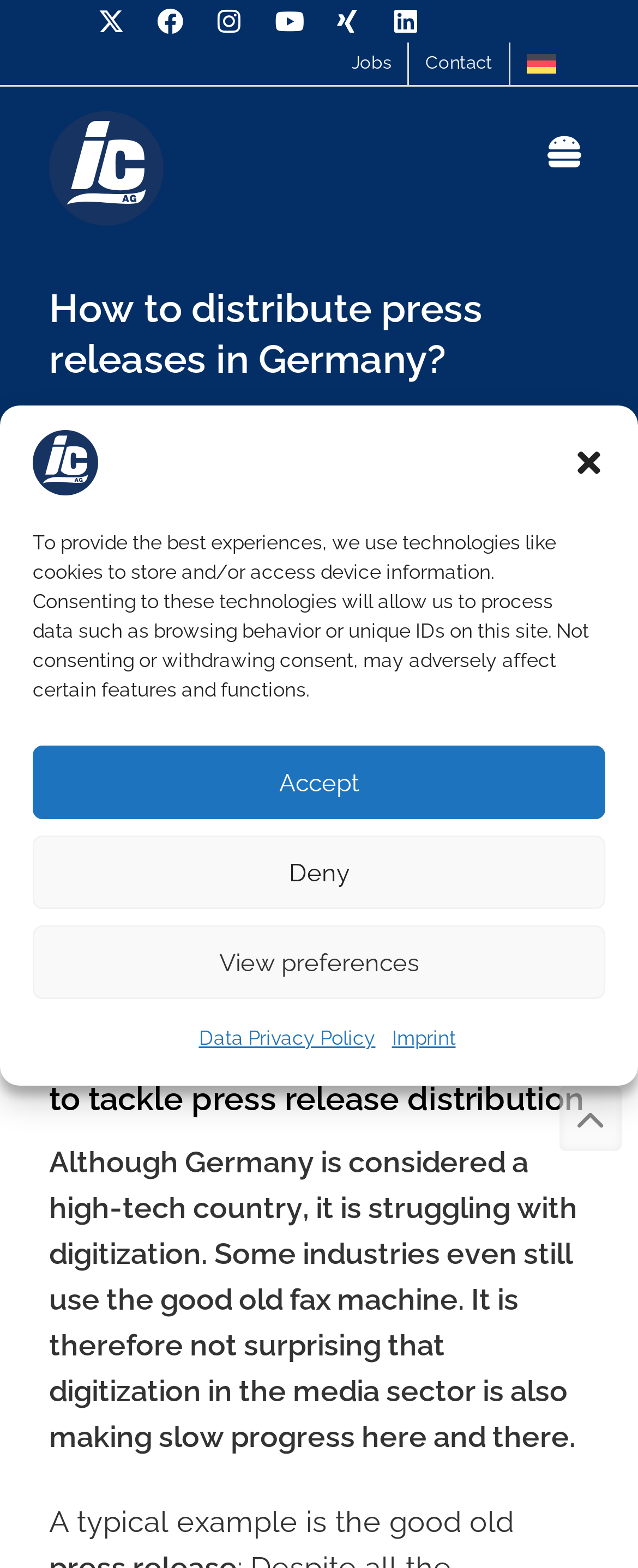Can you find the bounding box coordinates for the element that needs to be clicked to execute this instruction: "Go to Jobs"? The coordinates should be given as four float numbers between 0 and 1, i.e., [left, top, right, bottom].

[0.526, 0.027, 0.638, 0.054]